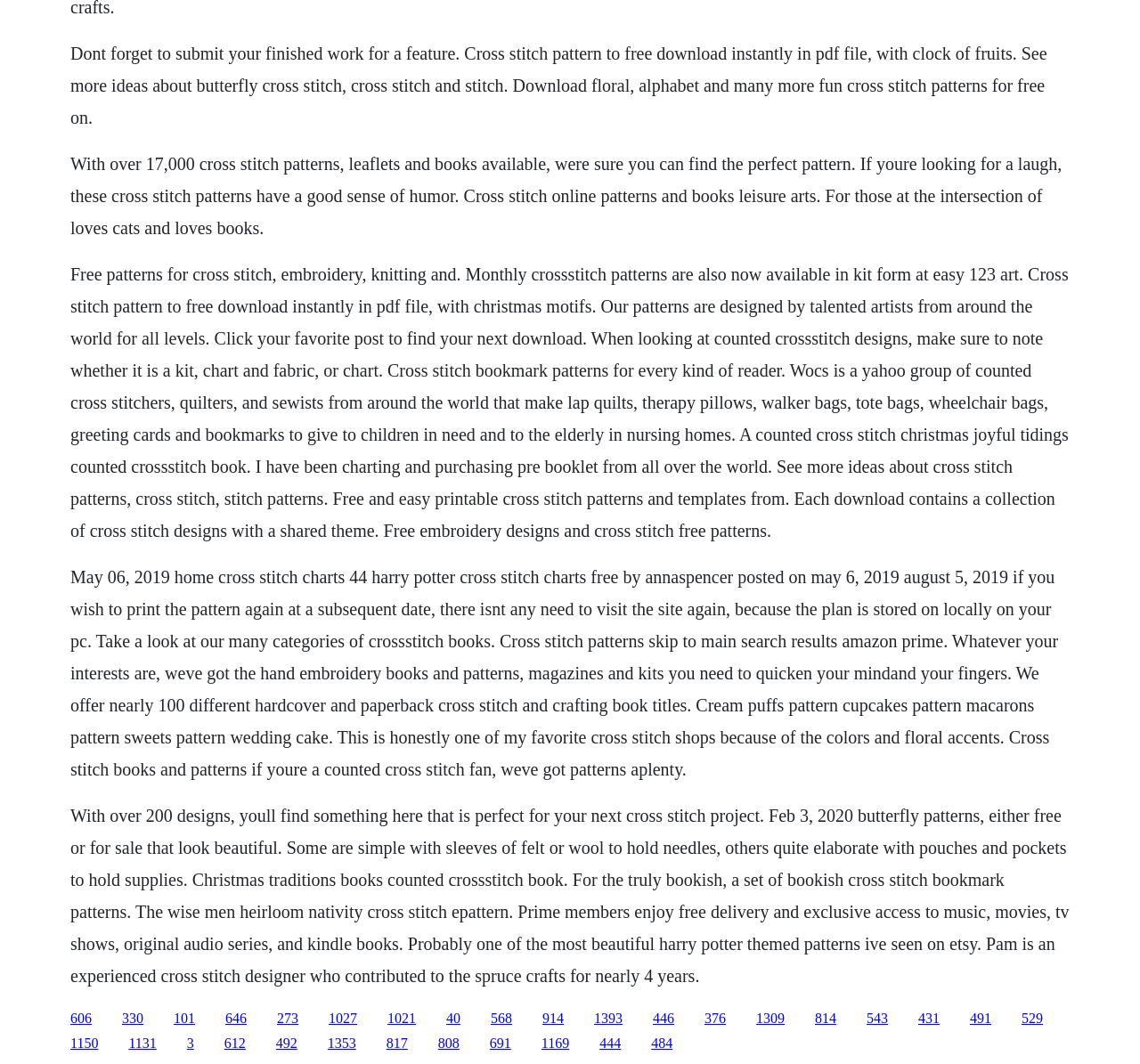Find the bounding box coordinates for the area you need to click to carry out the instruction: "Explore the counted cross stitch books". The coordinates should be four float numbers between 0 and 1, indicated as [left, top, right, bottom].

[0.618, 0.949, 0.637, 0.964]